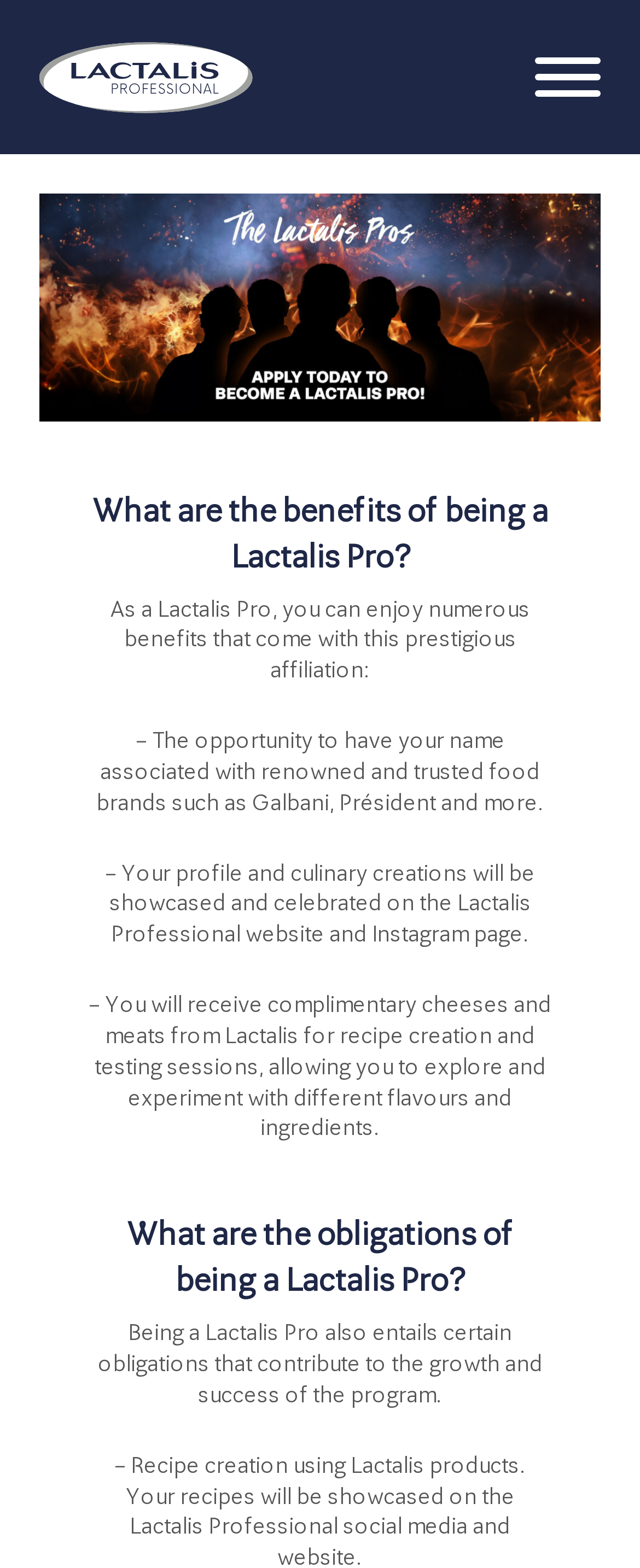Using the information from the screenshot, answer the following question thoroughly:
What is the benefit of being a Lactalis Pro?

Based on the webpage, being a Lactalis Pro provides numerous benefits, including having one's name associated with renowned and trusted food brands, showcasing one's profile and culinary creations on the Lactalis Professional website and Instagram page, and receiving complimentary cheeses and meats for recipe creation and testing sessions.